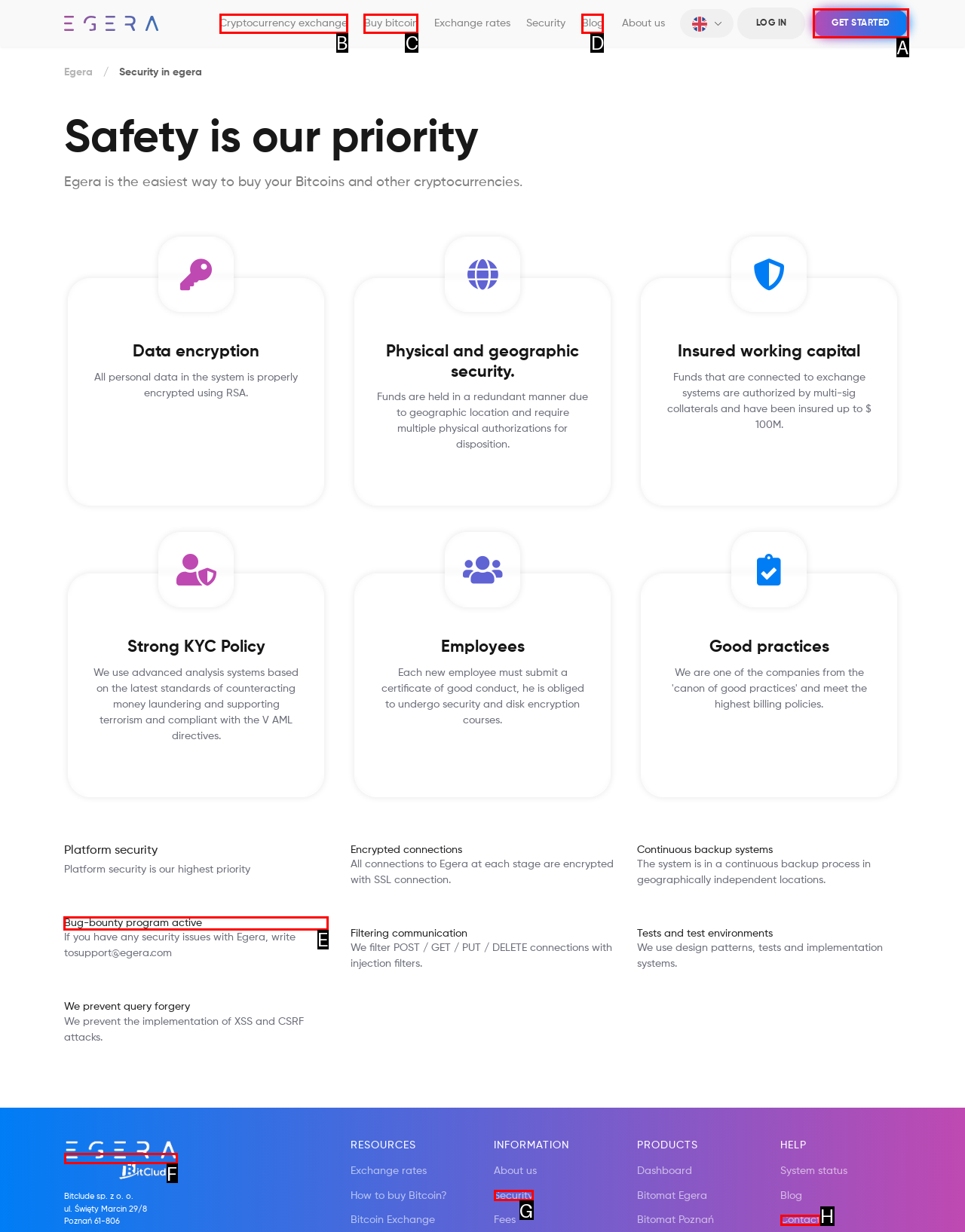Identify the appropriate lettered option to execute the following task: read the blog
Respond with the letter of the selected choice.

None